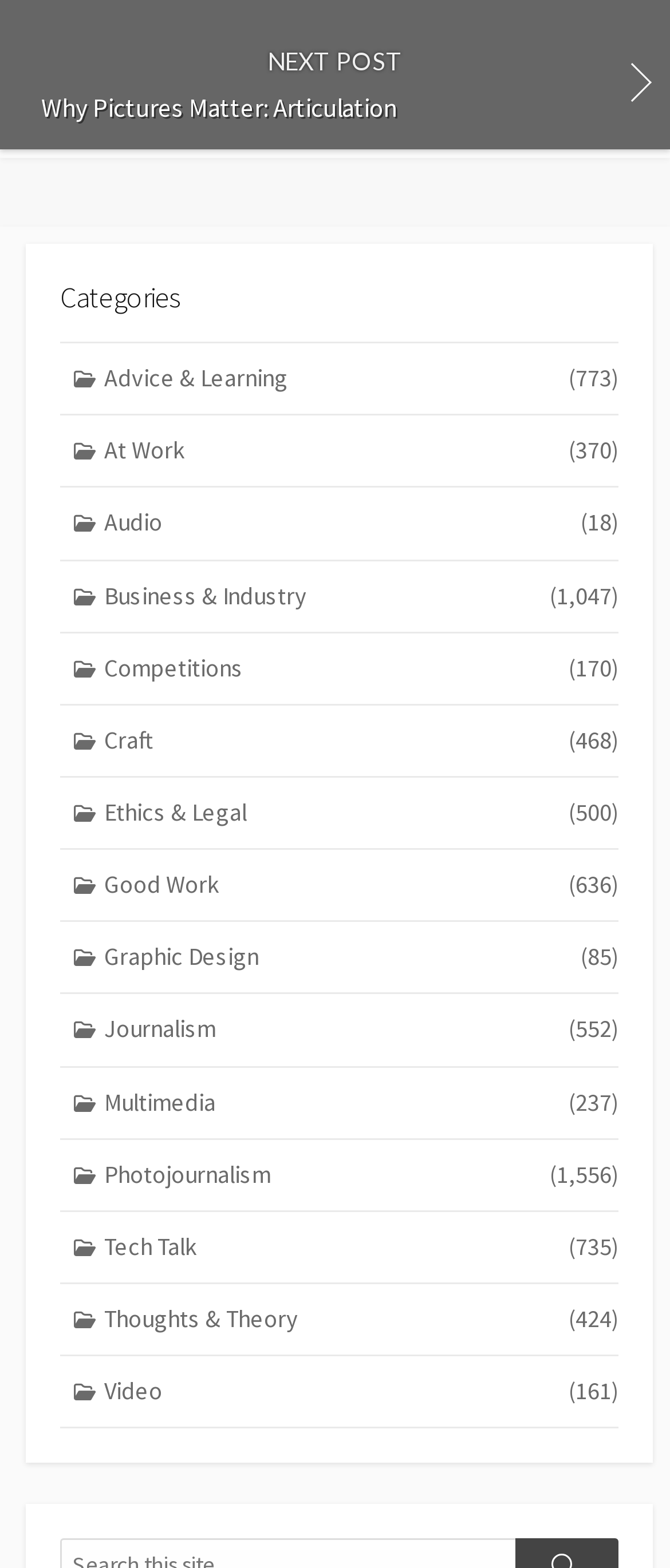Is there a search function on the page?
Please provide a single word or phrase as your answer based on the screenshot.

Yes